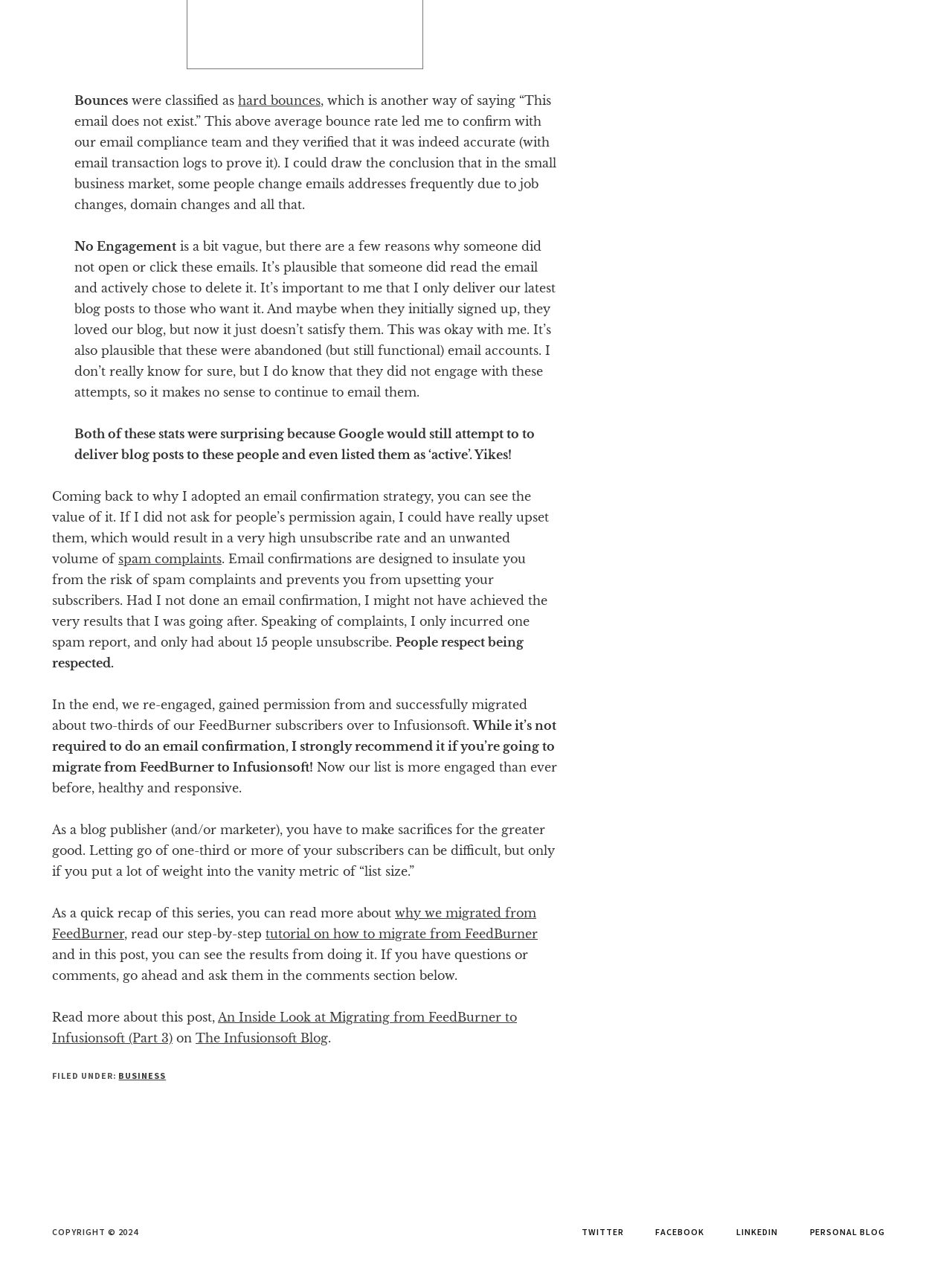What is the name of the blog?
Answer the question using a single word or phrase, according to the image.

The Infusionsoft Blog